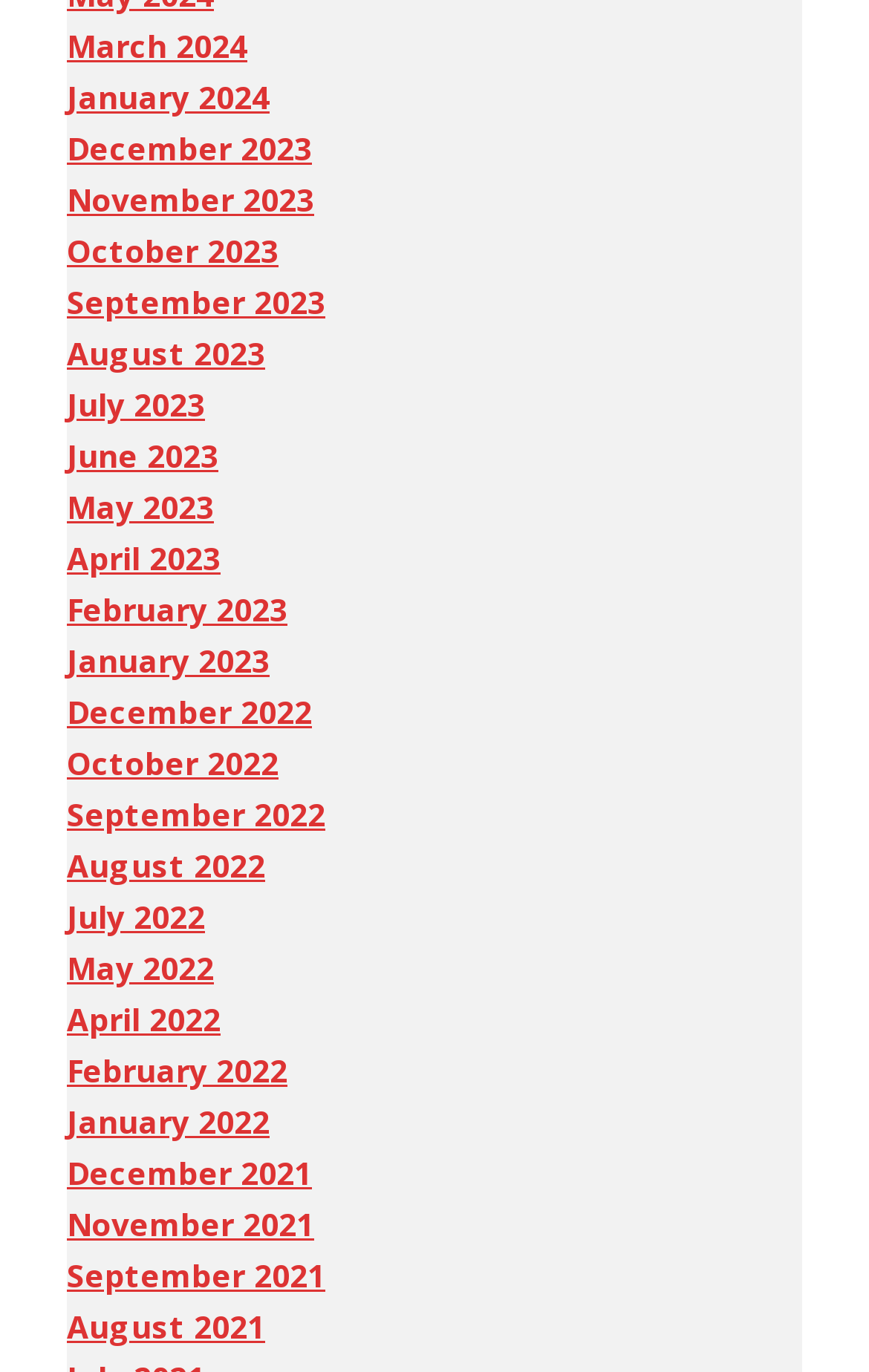Answer the question with a brief word or phrase:
What is the earliest month listed?

December 2021